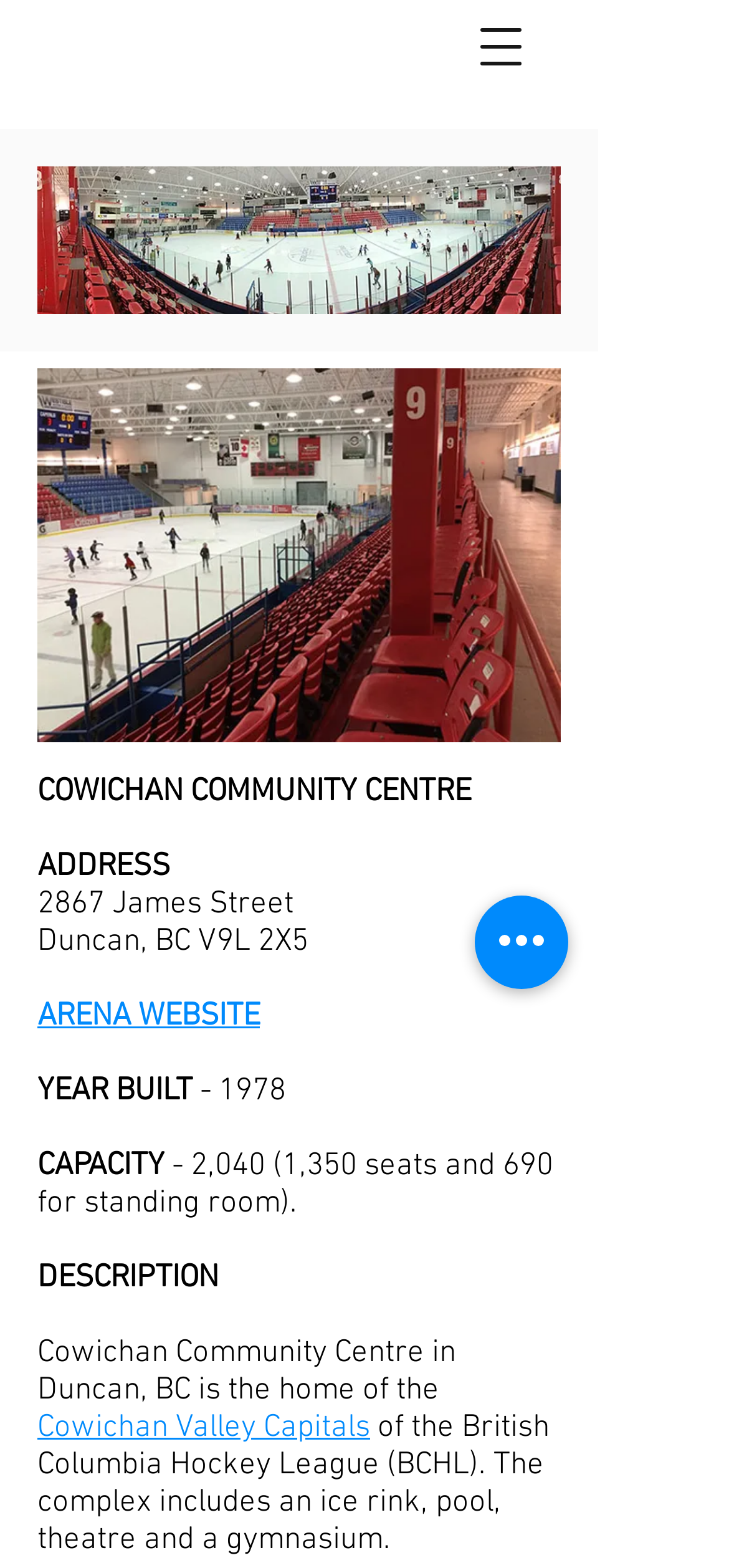Generate a comprehensive description of the webpage.

The webpage is about the Cowichan Community Centre, a sports arena located in Duncan, British Columbia. At the top left corner, there is a navigation menu button. Next to it, there is a large image of the Cowichan Community Centre, which is also a header image. Below the header image, there is a slideshow gallery with a button labeled "Cowichan Community Centre" and an image of the arena. The gallery also displays a static text "3/4" on the right side.

The main content of the webpage is divided into sections. The first section displays the title "COWICHAN COMMUNITY CENTRE" in bold font, followed by the address "2867 James Street, Duncan, BC V9L 2X5". There is also a link to the arena's website.

The next section provides information about the arena, including the year it was built (1978), its capacity (2,040), and a brief description of the complex, which includes an ice rink, pool, theatre, and gymnasium. The description also mentions that the arena is home to the Cowichan Valley Capitals, a team in the British Columbia Hockey League (BCHL).

At the bottom right corner, there is a button labeled "Quick actions". Overall, the webpage provides a concise overview of the Cowichan Community Centre, its features, and its significance as a sports venue.